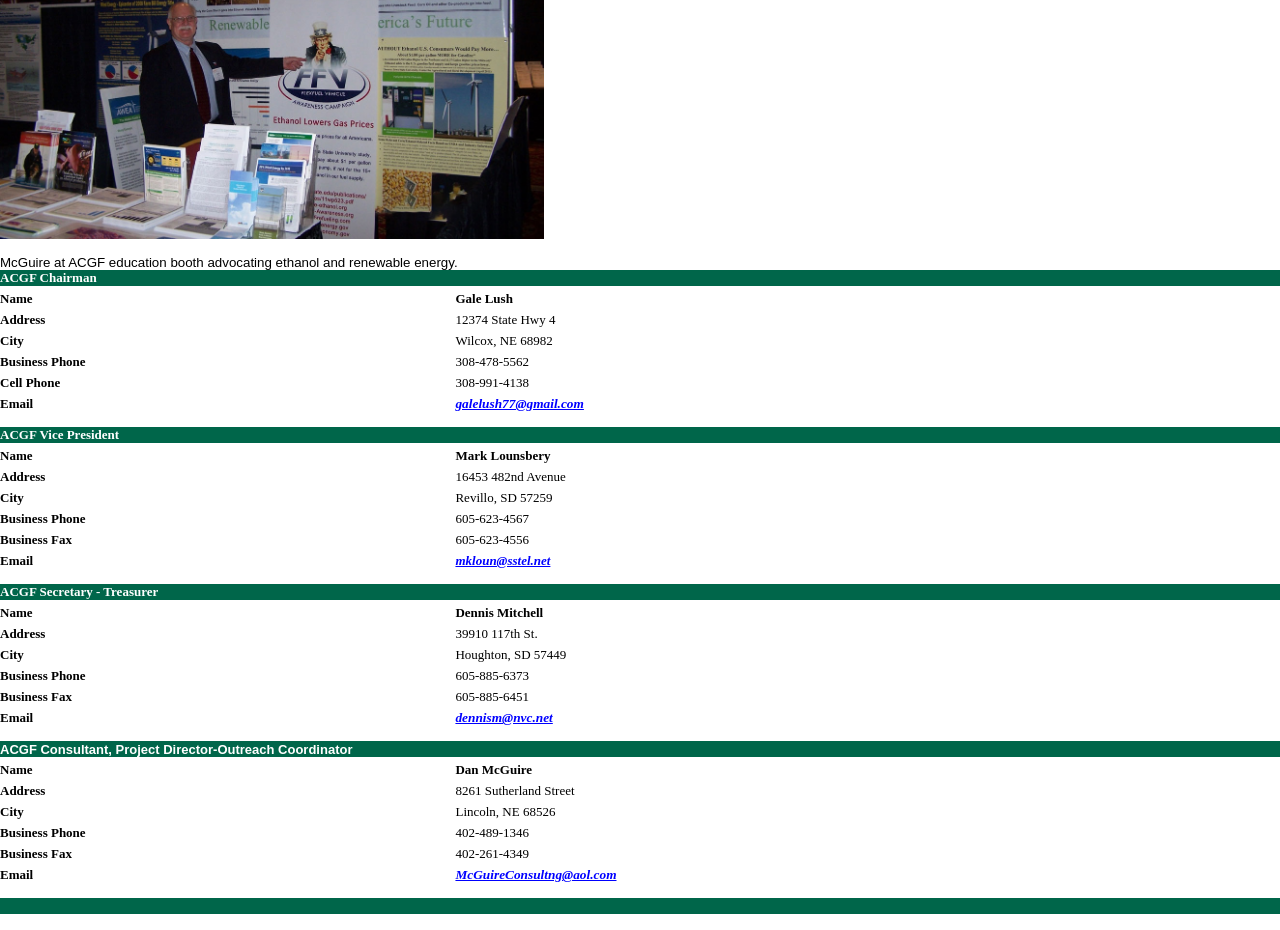What is the business phone number of Gale Lush?
Answer with a single word or phrase by referring to the visual content.

308-478-5562